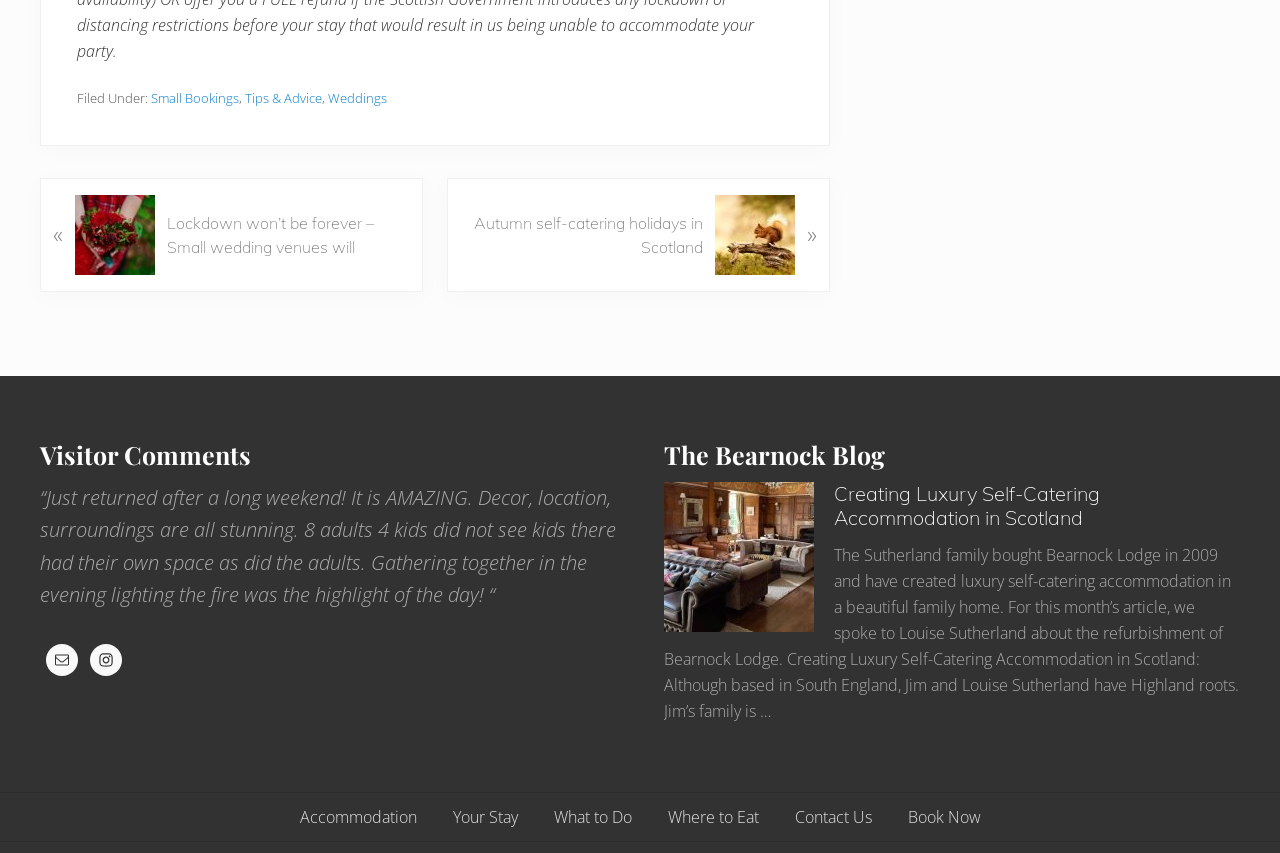Provide the bounding box coordinates for the UI element that is described as: "Accommodation".

[0.22, 0.93, 0.339, 0.986]